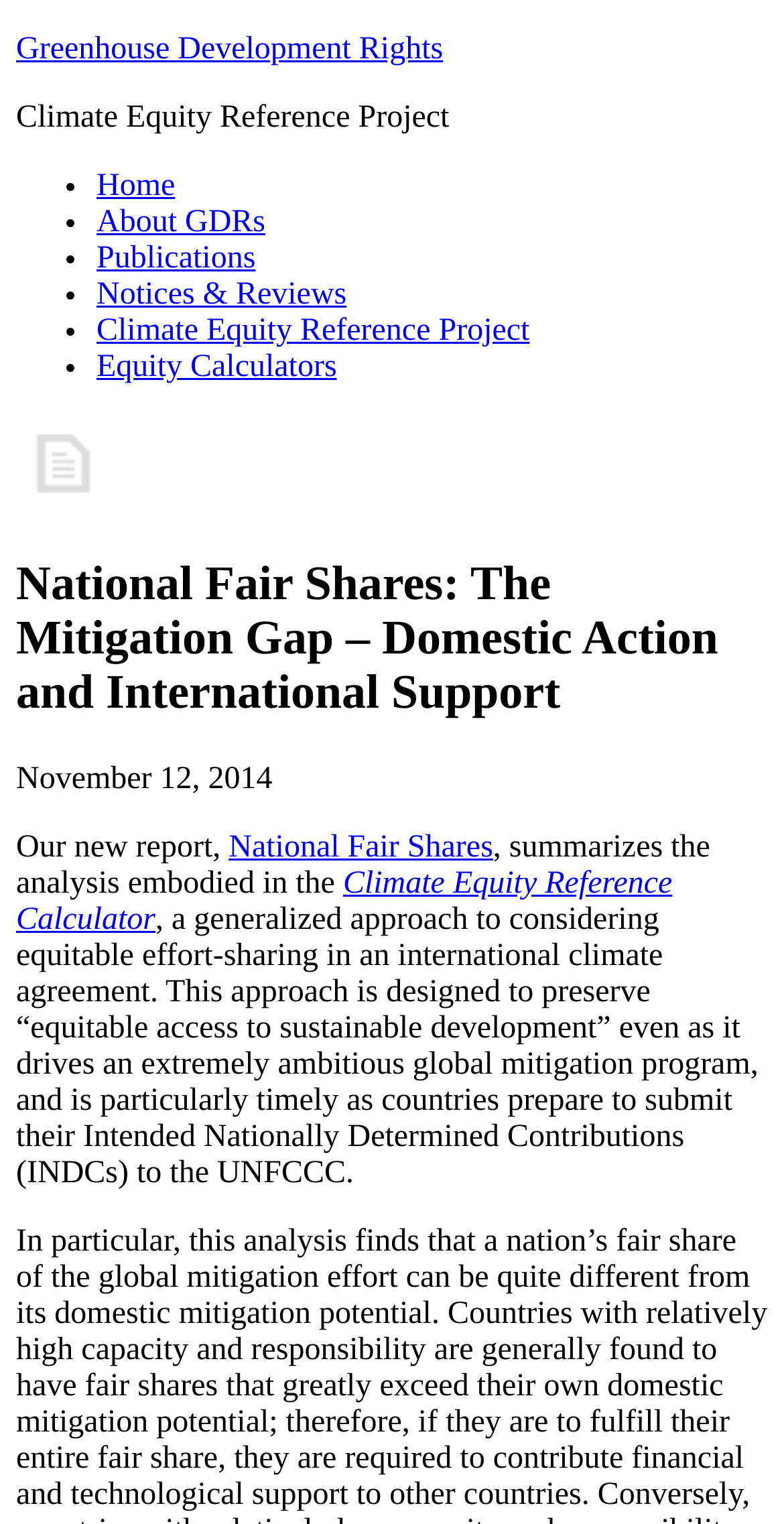Please identify the bounding box coordinates of the area that needs to be clicked to follow this instruction: "Search for something".

None